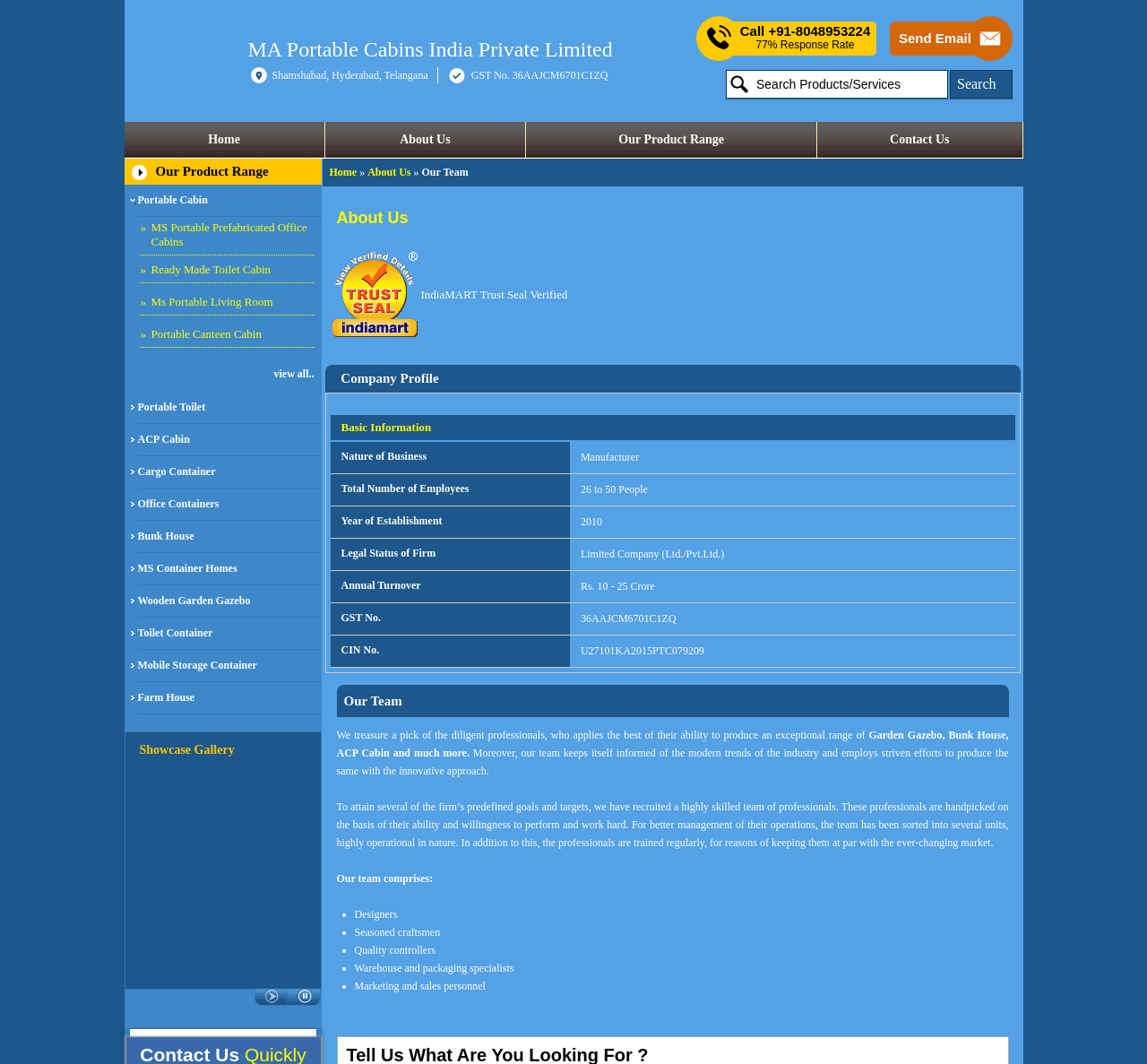Construct a thorough caption encompassing all aspects of the webpage.

The webpage is about MA Portable Cabins India Private Limited's "Our Team" page. At the top, there is a logo and a navigation menu with links to "Home", "About Us", "Our Product Range", and "Contact Us". Below the navigation menu, there is a section with the company's name, address, and GST number.

On the left side, there is a table with four rows, each containing a link to a different page: "Home", "About Us", "Our Product Range", and "Contact Us". Below this table, there is a section with the title "Company Profile" and a table with basic information about the company, including its nature of business, total number of employees, year of establishment, legal status, annual turnover, and GST number.

The main content of the page is about the company's team. There is a heading "Our Team" followed by a paragraph of text describing the team's diligence and ability to produce an exceptional range of products. Below this, there is another paragraph describing the team's efforts to stay informed about modern industry trends and their innovative approach to production.

The page then describes the company's team management, including the recruitment of skilled professionals, their sorting into operational units, and regular training to keep them up-to-date with the market. Finally, there is a list of the team members, including designers, with a bullet point marker.

Throughout the page, there are several images, including the company logo, navigation menu icons, and decorative images in the tables. The overall layout is organized, with clear headings and concise text.